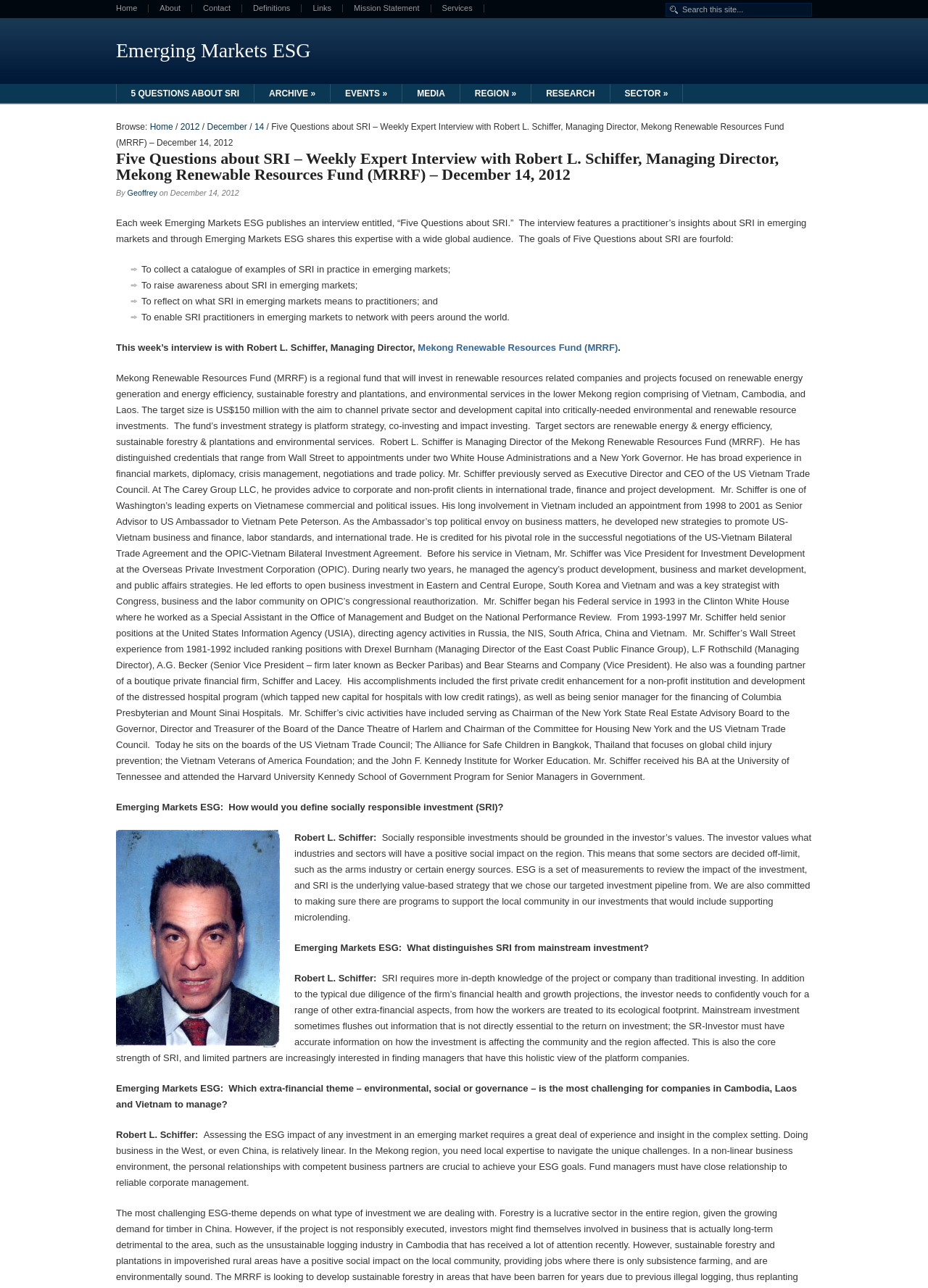Find the bounding box coordinates for the area that should be clicked to accomplish the instruction: "Browse Emerging Markets ESG".

[0.125, 0.03, 0.335, 0.048]